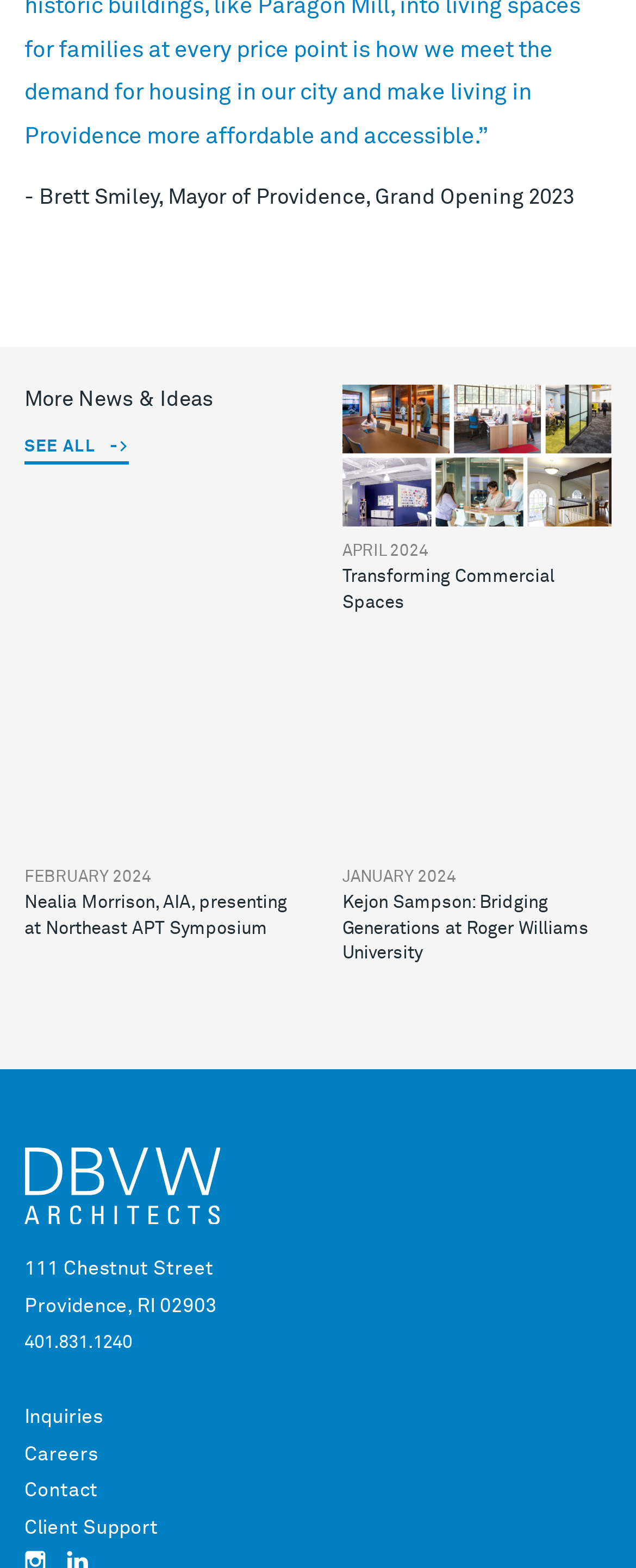Please identify the bounding box coordinates of where to click in order to follow the instruction: "Learn about Nealia Morrison's presentation".

[0.038, 0.535, 0.462, 0.646]